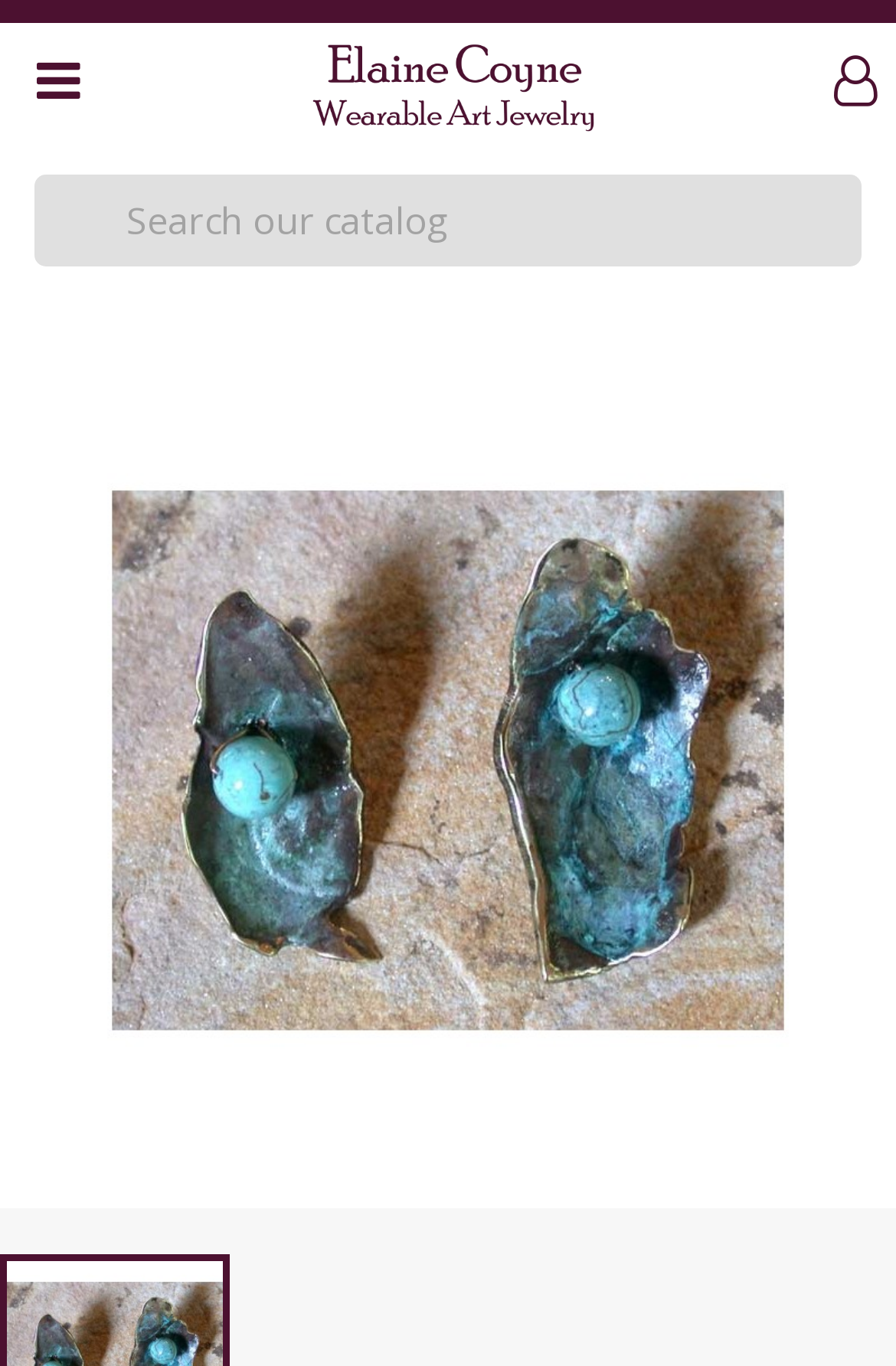Use a single word or phrase to answer the question:
What is the shape of the icon in the search button?

Square